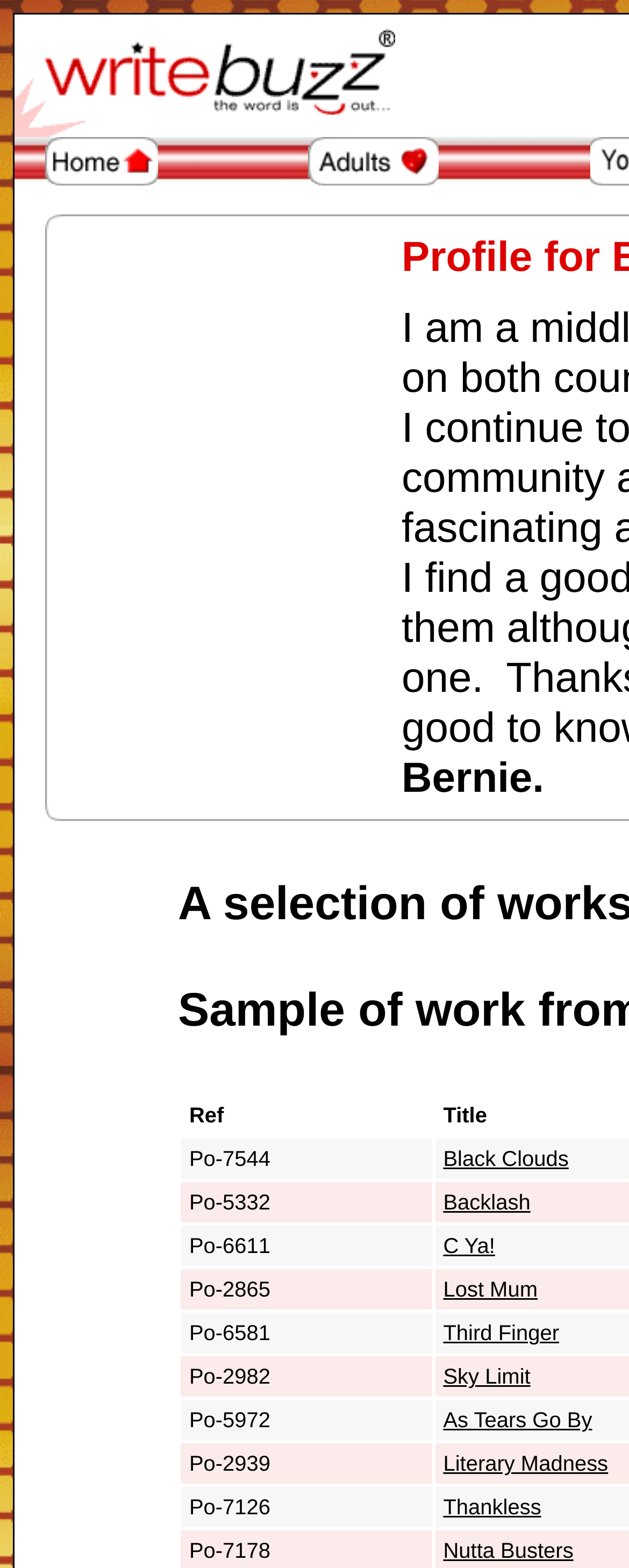Given the element description: "Third Finger", predict the bounding box coordinates of the UI element it refers to, using four float numbers between 0 and 1, i.e., [left, top, right, bottom].

[0.714, 0.848, 0.898, 0.863]